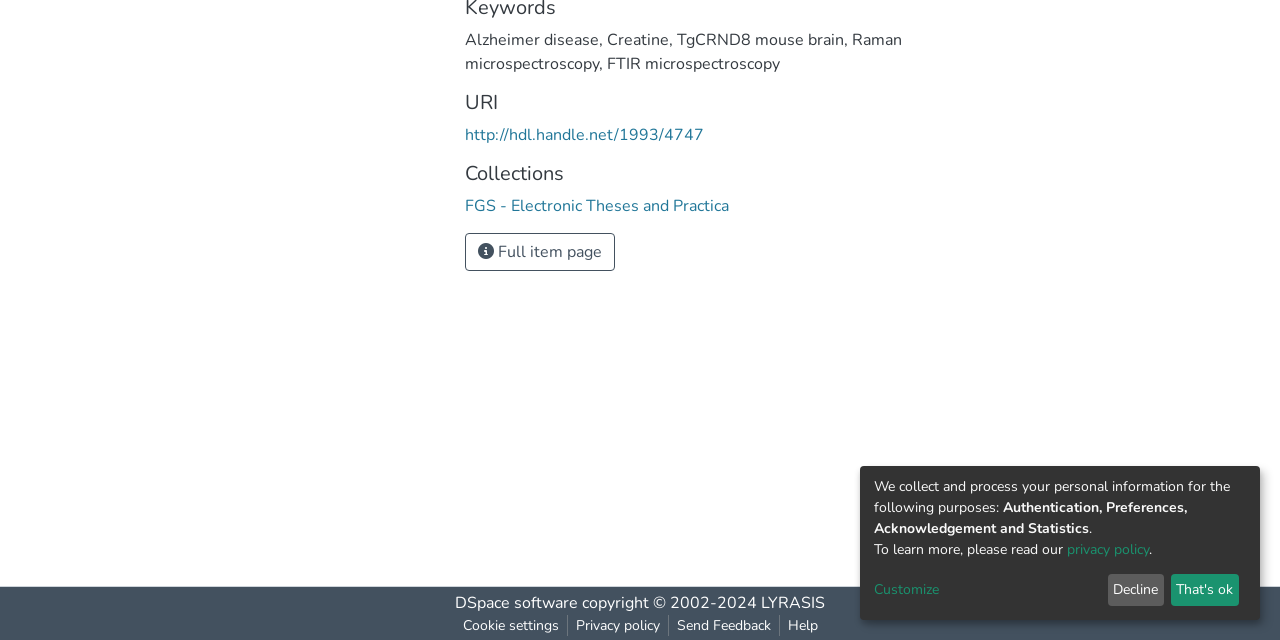Find the bounding box coordinates of the UI element according to this description: "Privacy policy".

[0.443, 0.961, 0.521, 0.994]